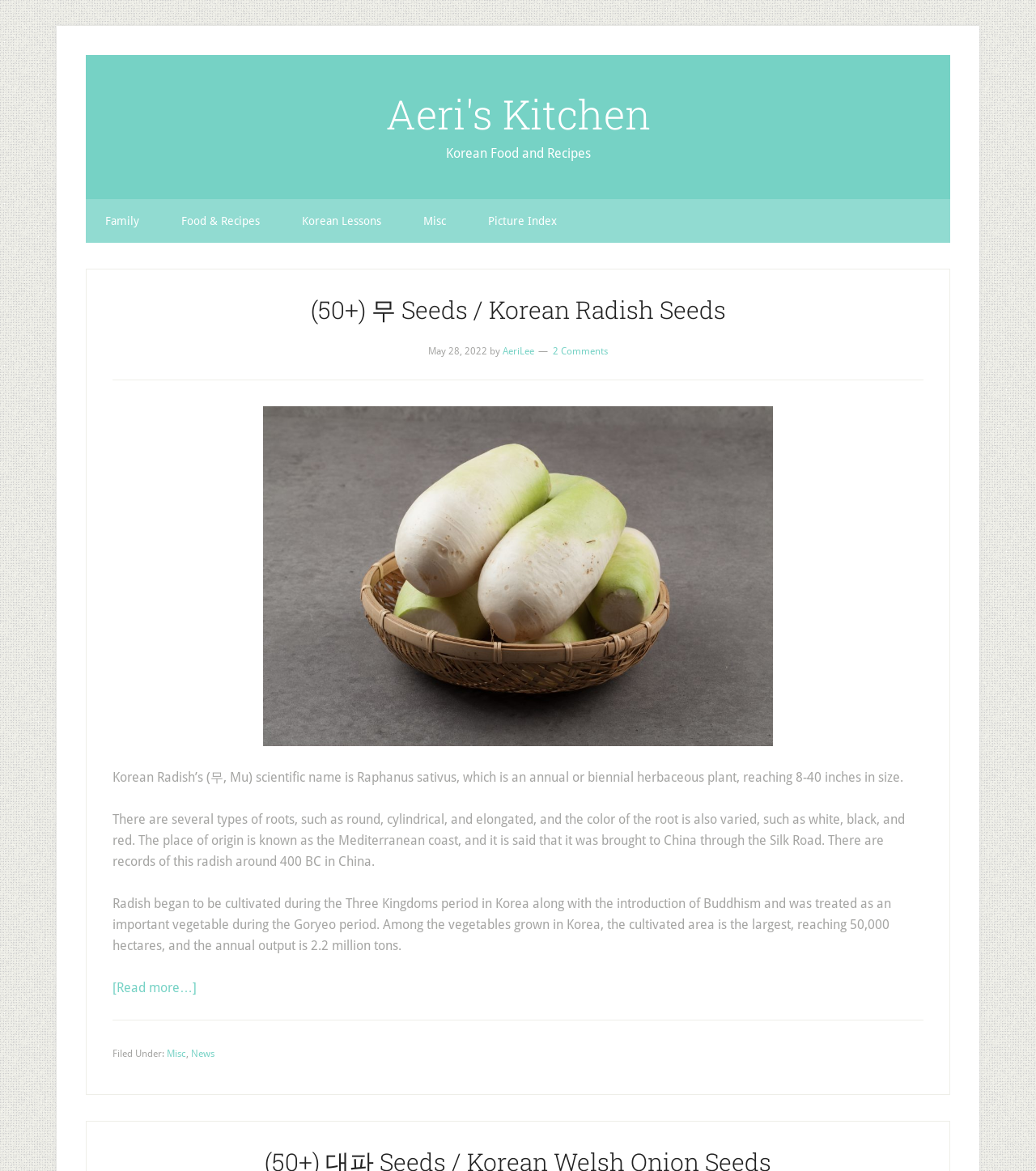Write a detailed summary of the webpage, including text, images, and layout.

The webpage is about a Korean food and recipe blog called "Aeri's Kitchen". At the top, there is a link to the blog's homepage, followed by a static text describing the blog's theme. Below this, there is a secondary navigation menu with links to different categories, including "Family", "Food & Recipes", "Korean Lessons", "Misc", and "Picture Index".

The main content of the page is an article about Korean radish seeds, which takes up most of the page. The article has a header with the title "(50+) 무 Seeds / Korean Radish Seeds" and a link to the same title. Below the header, there is a time stamp showing the date "May 28, 2022", followed by the author's name "AeriLee" and a link to 2 comments.

The article has an image related to Korean radish seeds, which is positioned to the right of the header. Below the image, there are three paragraphs of text describing Korean radish, its scientific name, types, and origins. The text also mentions the history of radish cultivation in Korea.

At the bottom of the article, there is a link to read more, and a footer section with links to categories, including "Misc" and "News".